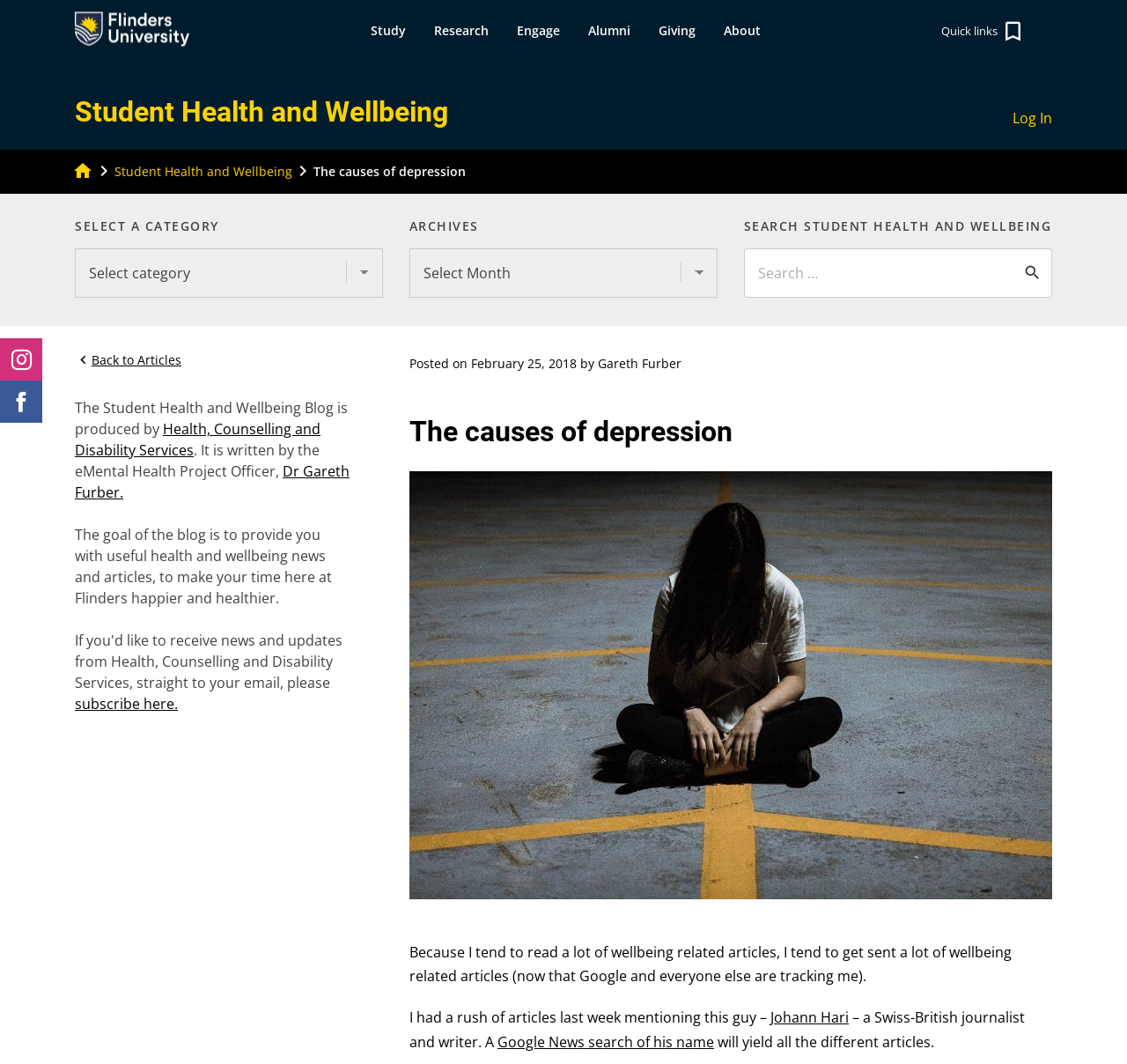From the image, can you give a detailed response to the question below:
What is the category selection dropdown located?

I found the answer by analyzing the bounding box coordinates of the combobox element, which indicates that it is located at the top left of the webpage.